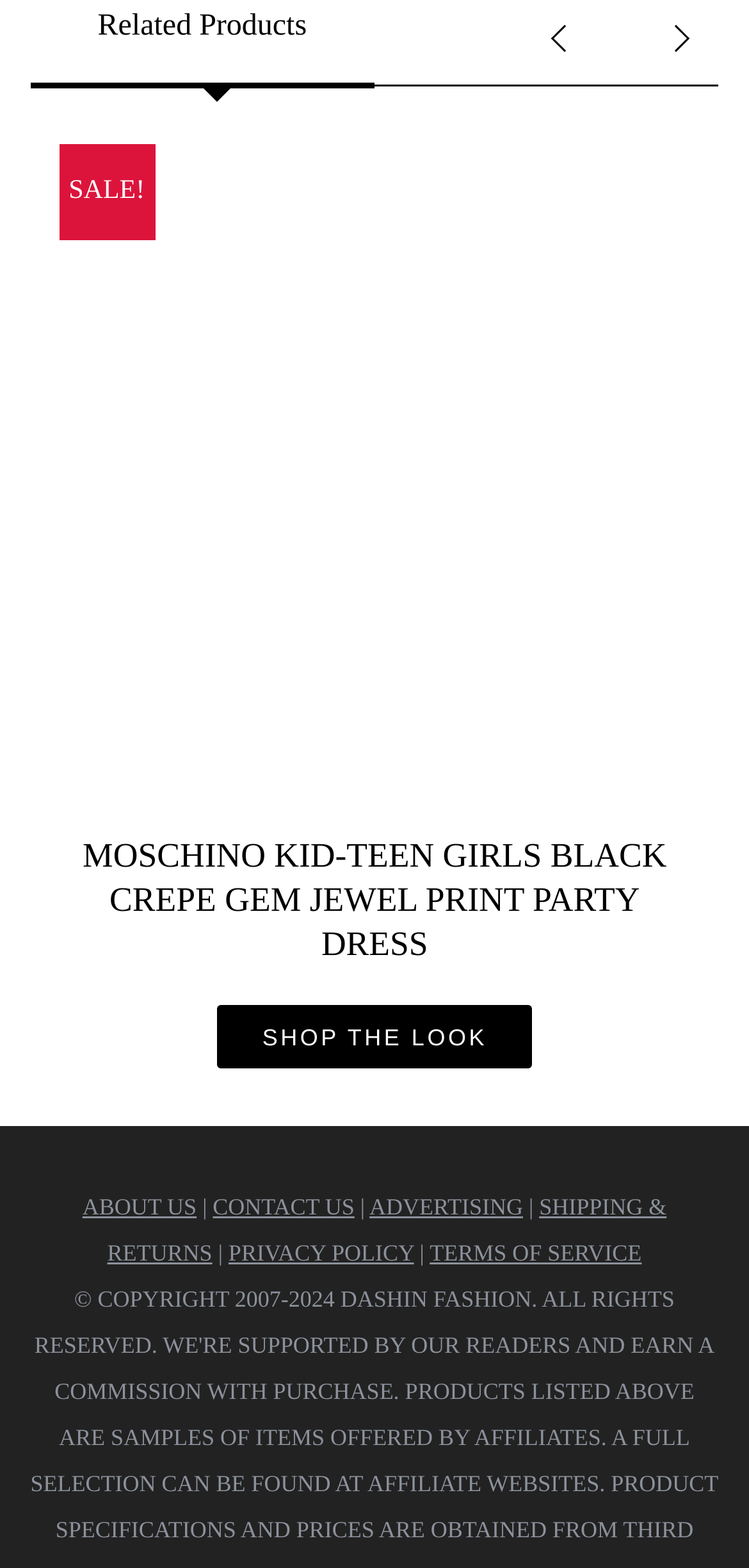Please identify the bounding box coordinates of the element I need to click to follow this instruction: "Shop the look".

[0.289, 0.641, 0.711, 0.682]